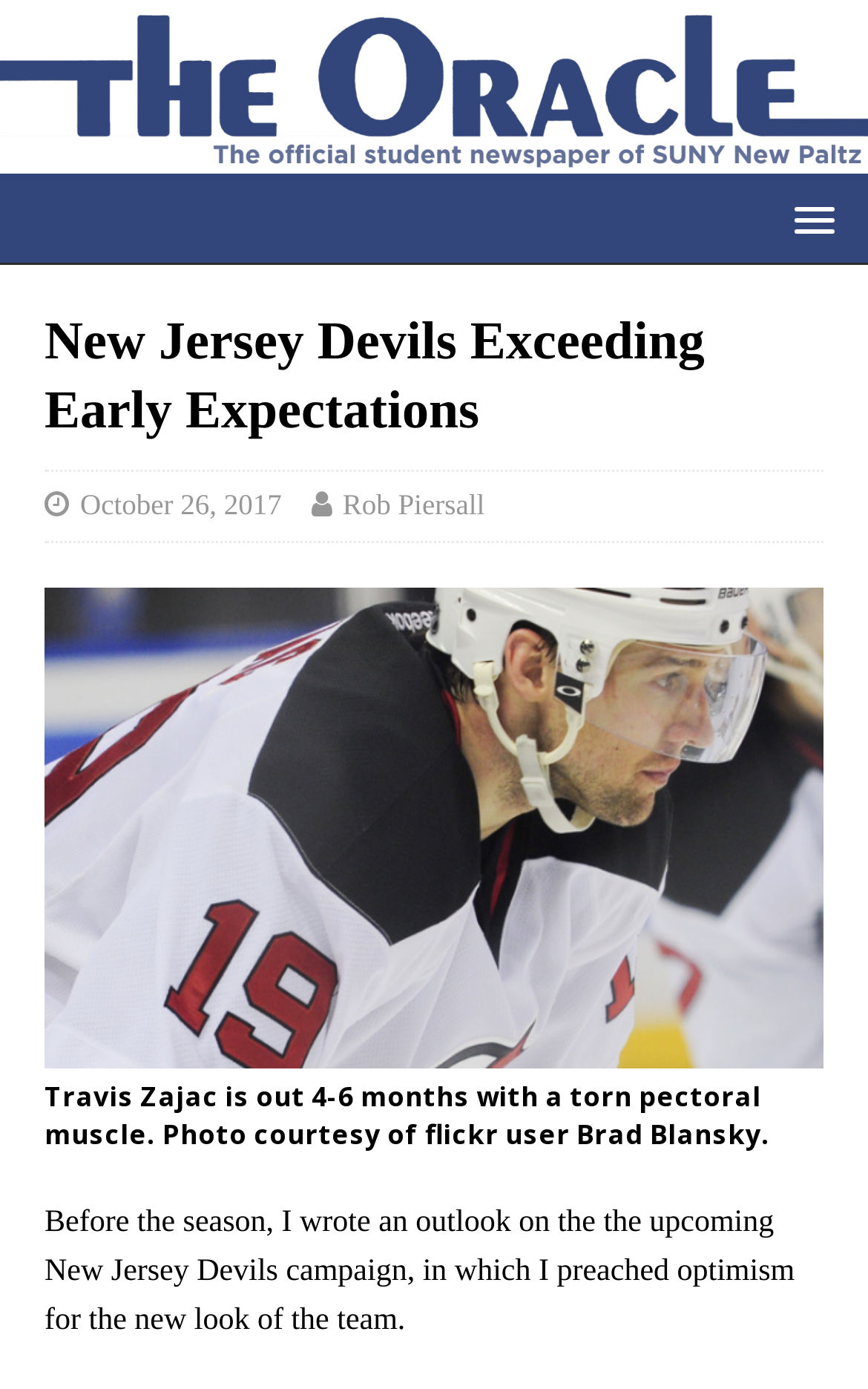Provide a thorough and detailed response to the question by examining the image: 
What is the injury suffered by Travis Zajac?

The information about Travis Zajac's injury can be found in the figcaption element, which states that he is out 4-6 months with a torn pectoral muscle.